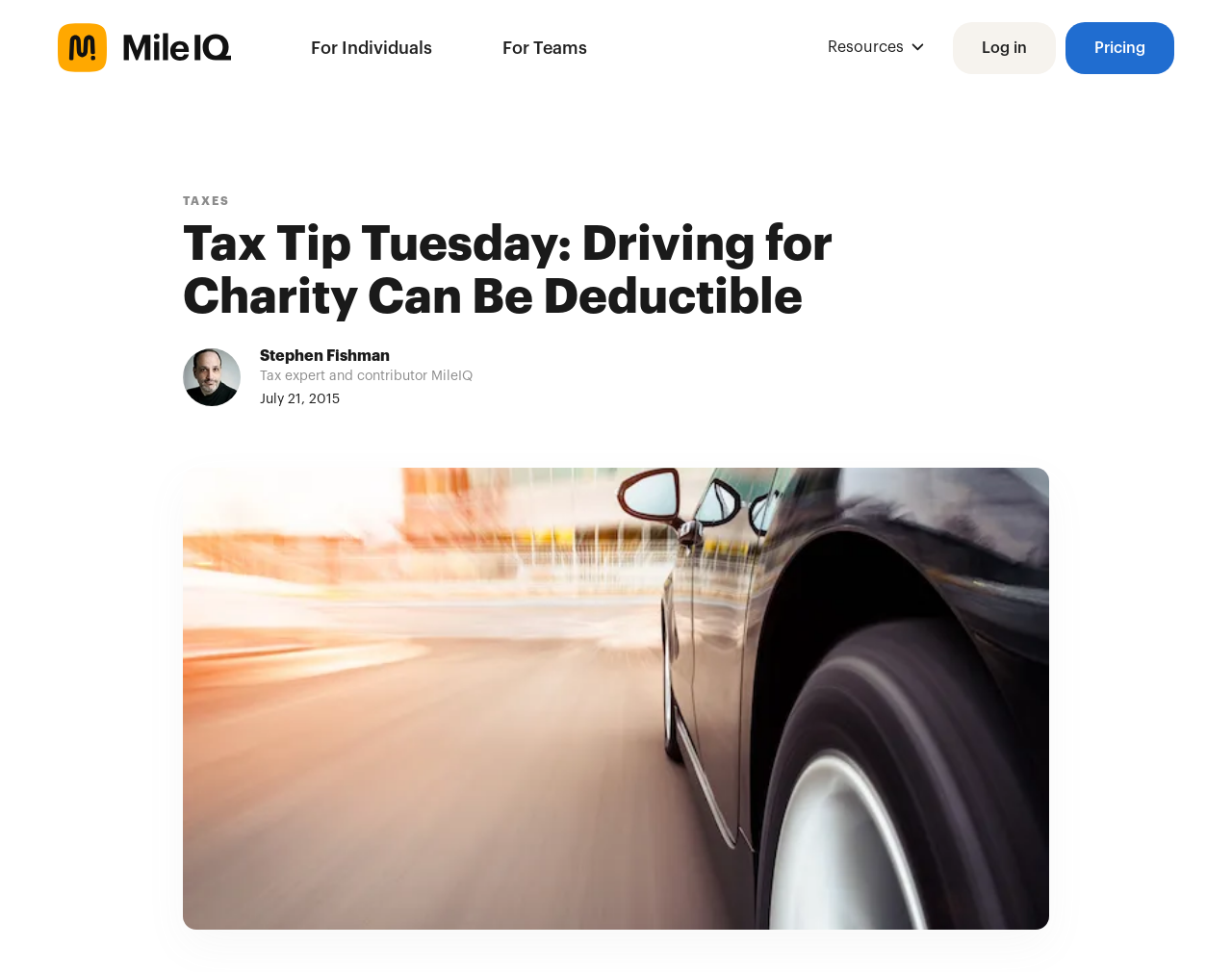Provide a short, one-word or phrase answer to the question below:
What is the name of the website?

MileIQ